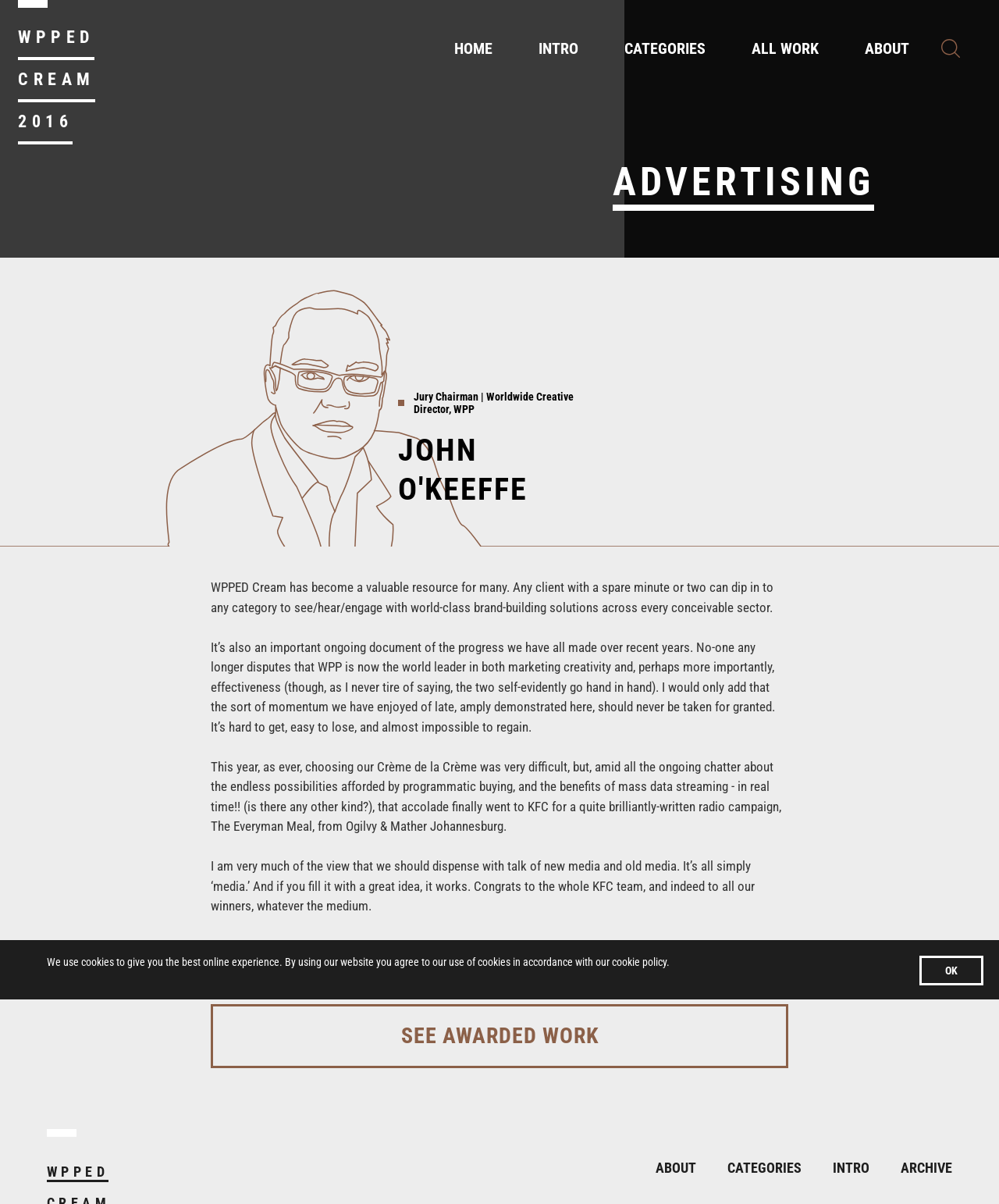Find and specify the bounding box coordinates that correspond to the clickable region for the instruction: "go to about page".

[0.864, 0.032, 0.912, 0.048]